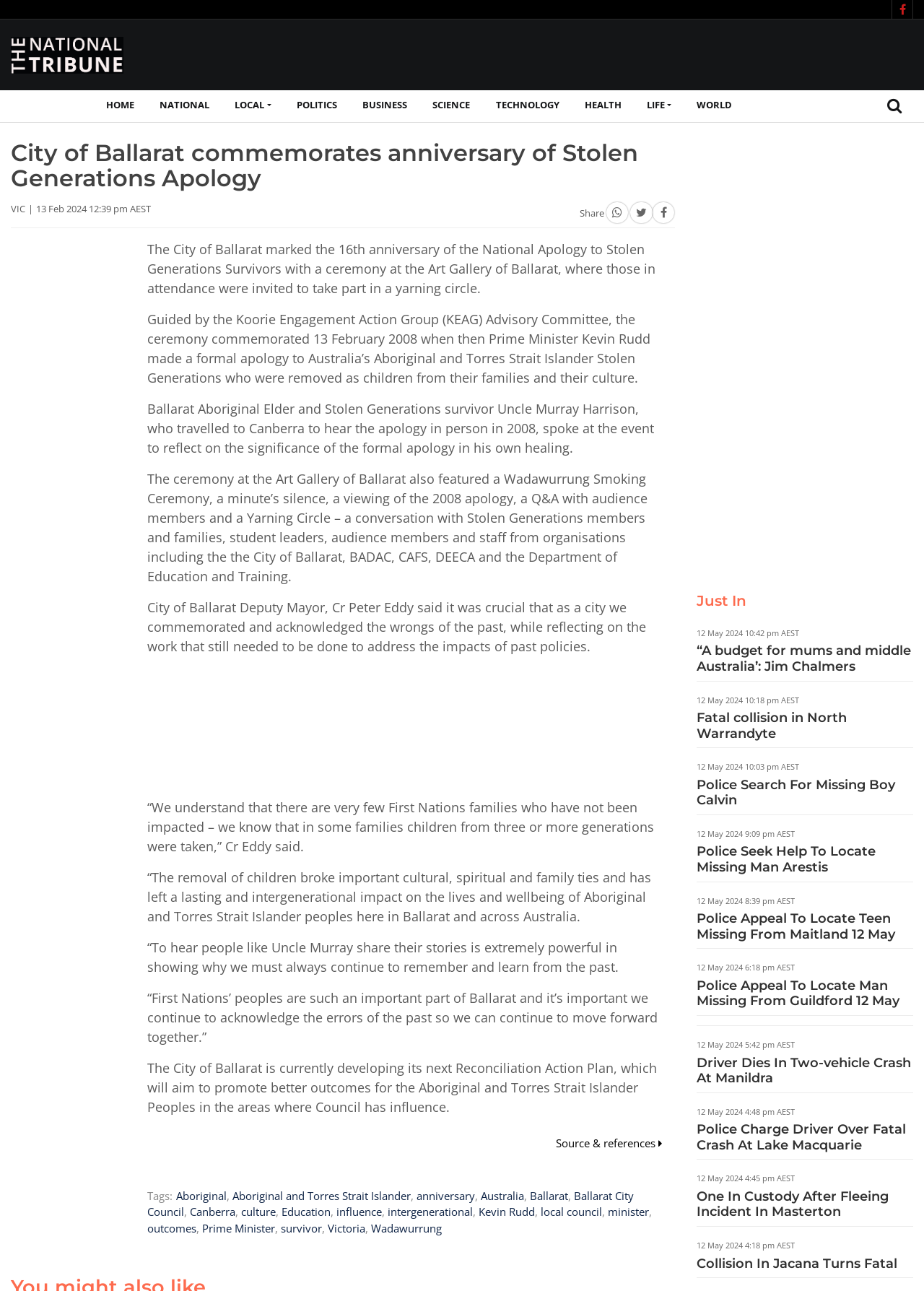Give the bounding box coordinates for the element described as: "parent_node: Search for: name="s"".

None